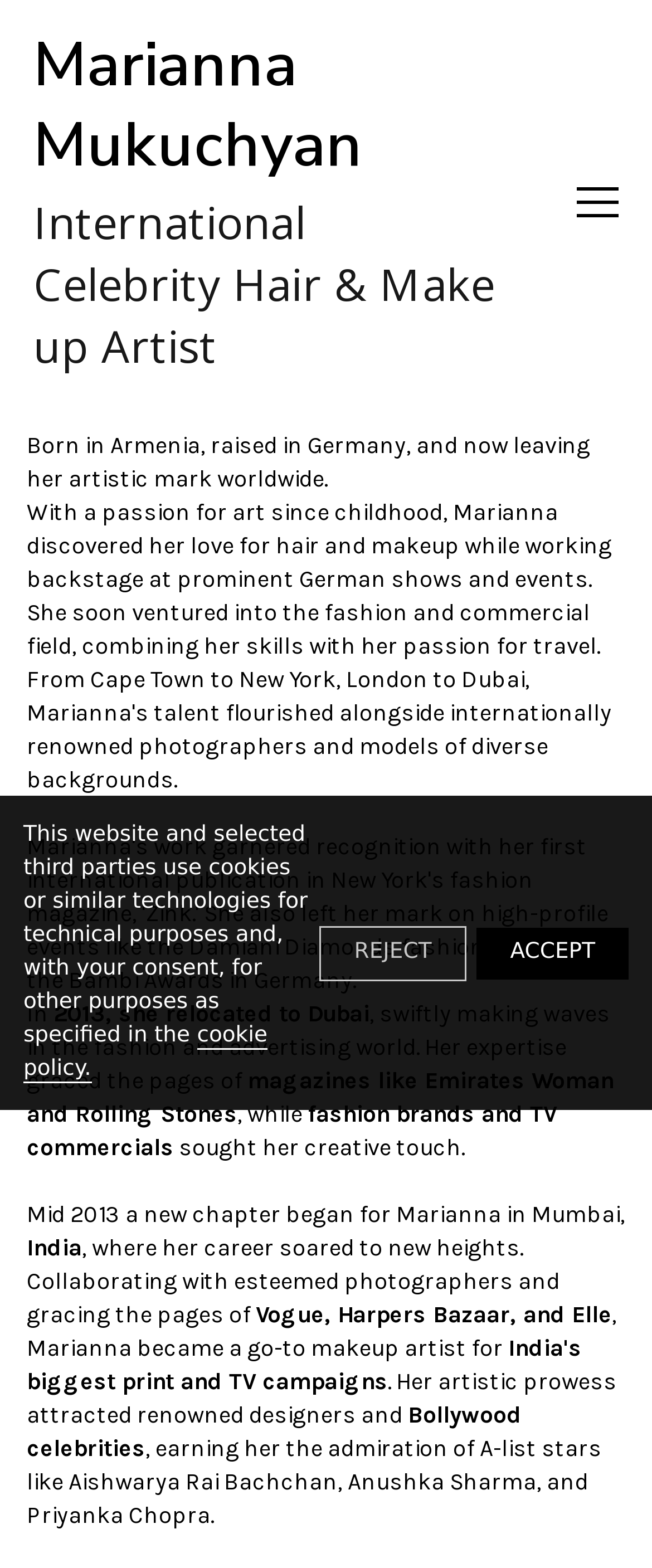Give a detailed account of the webpage.

This webpage is a portfolio website for visual artists, specifically featuring Marianna Mukuchyan, an international celebrity hair and makeup artist. At the top of the page, there is a link to Marianna's name, which serves as a title. Below this title, there is a brief biography of Marianna, which spans across multiple lines of text. The biography starts by mentioning her birthplace, Armenia, and her upbringing in Germany, before moving on to her relocation to Dubai in 2013. It then highlights her accomplishments in the fashion and advertising world, including her work with prominent magazines and fashion brands.

The biography continues to describe Marianna's career progression, including her move to Mumbai, India, where she collaborated with esteemed photographers and worked with top fashion magazines like Vogue, Harpers Bazaar, and Elle. The text also mentions her work with renowned designers and Bollywood celebrities, including A-list stars like Aishwarya Rai Bachchan, Anushka Sharma, and Priyanka Chopra.

At the bottom of the page, there is a cookie policy notification, which includes a link to the policy and two buttons, "REJECT" and "ACCEPT", allowing users to manage their cookie preferences.